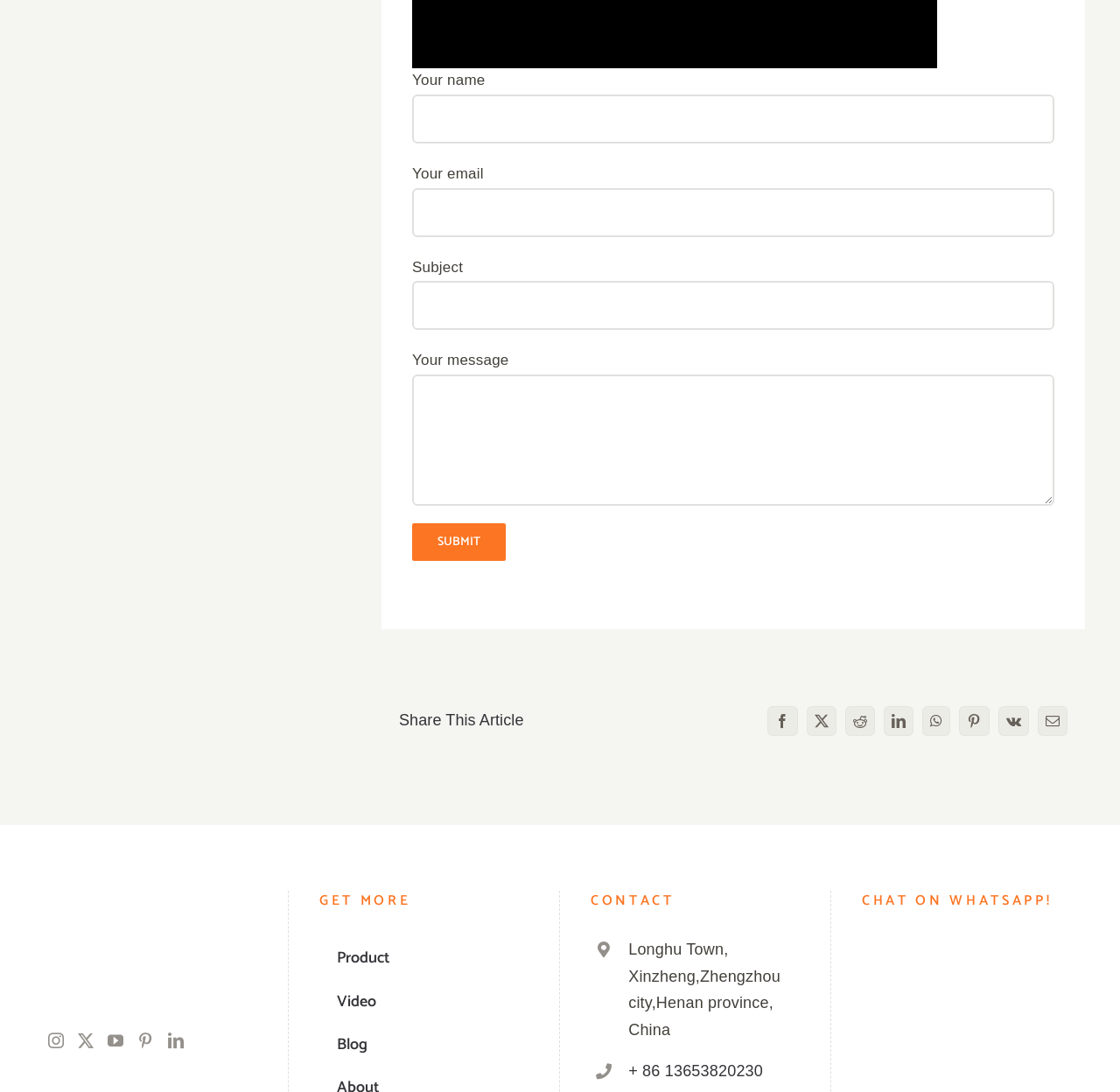Please identify the bounding box coordinates of the region to click in order to complete the given instruction: "Share this article on Facebook". The coordinates should be four float numbers between 0 and 1, i.e., [left, top, right, bottom].

[0.685, 0.646, 0.712, 0.674]